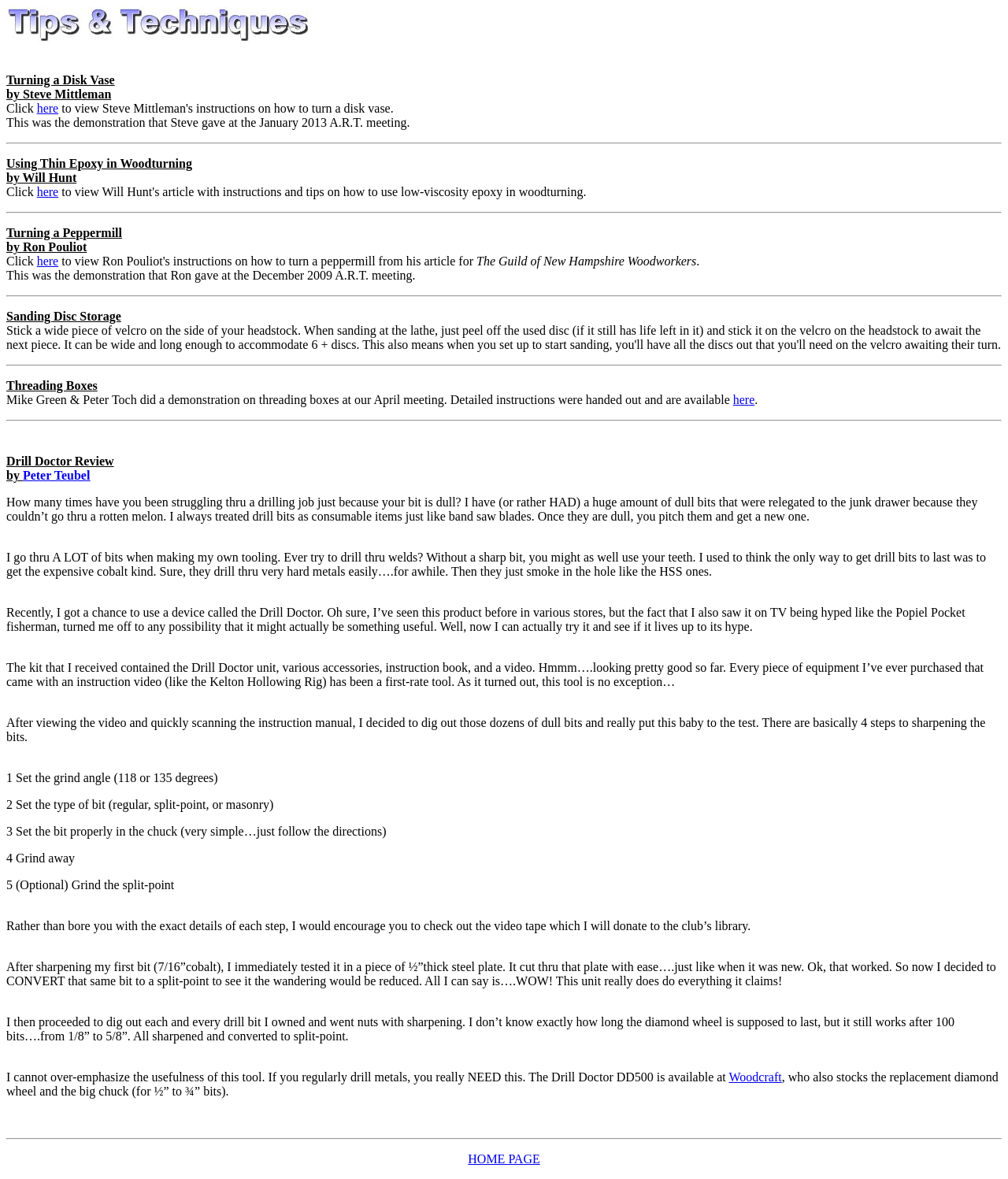Where can the Drill Doctor DD500 be purchased?
Using the image as a reference, give an elaborate response to the question.

I determined the answer by reading the StaticText element that says 'The Drill Doctor DD500 is available at Woodcraft' which provides the information about where the device can be purchased.